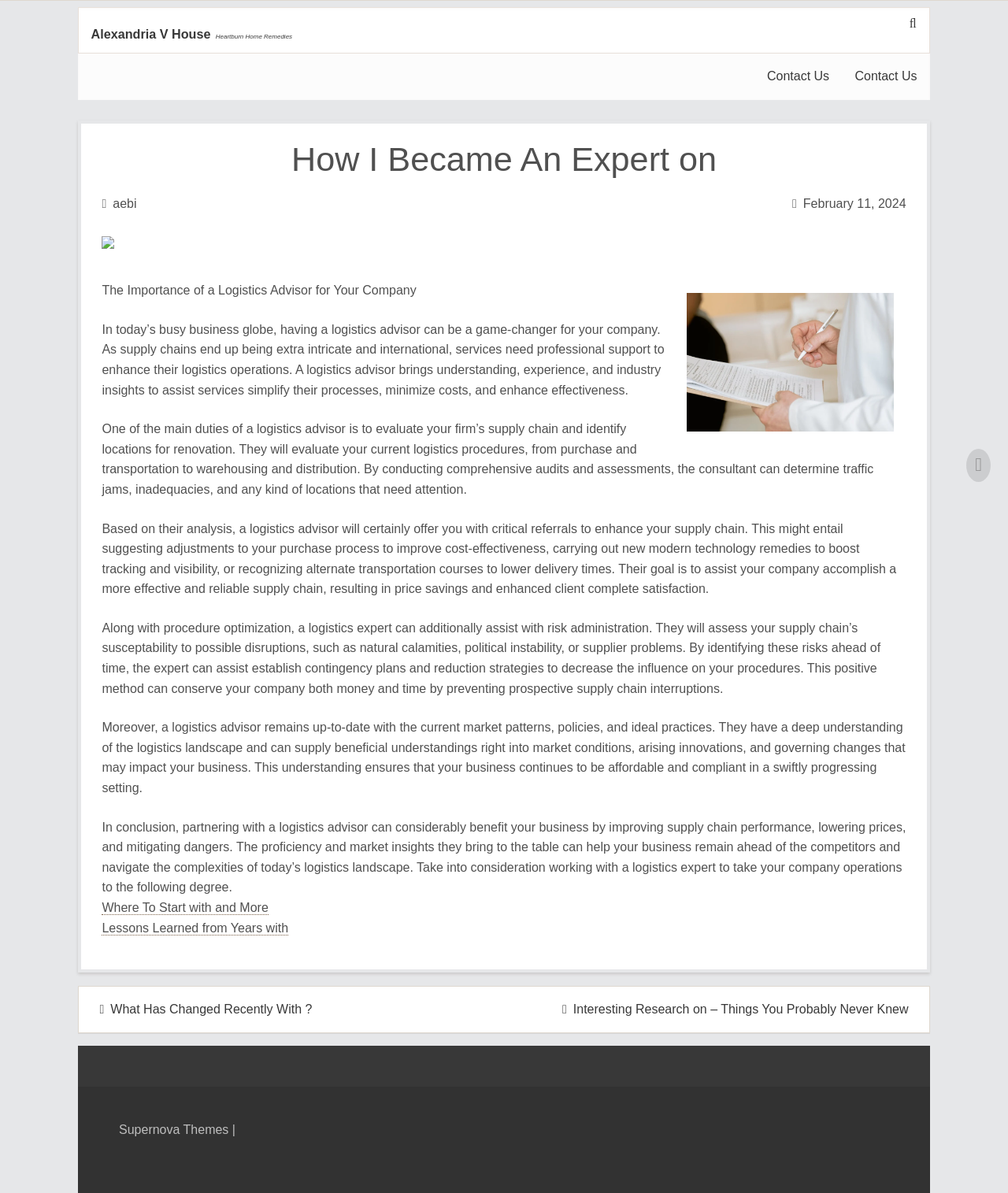What is the topic of the article?
Provide an in-depth and detailed answer to the question.

The topic of the article is about the importance of a logistics advisor for a company, which is mentioned in the static text 'The Importance of a Logistics Advisor for Your Company'.